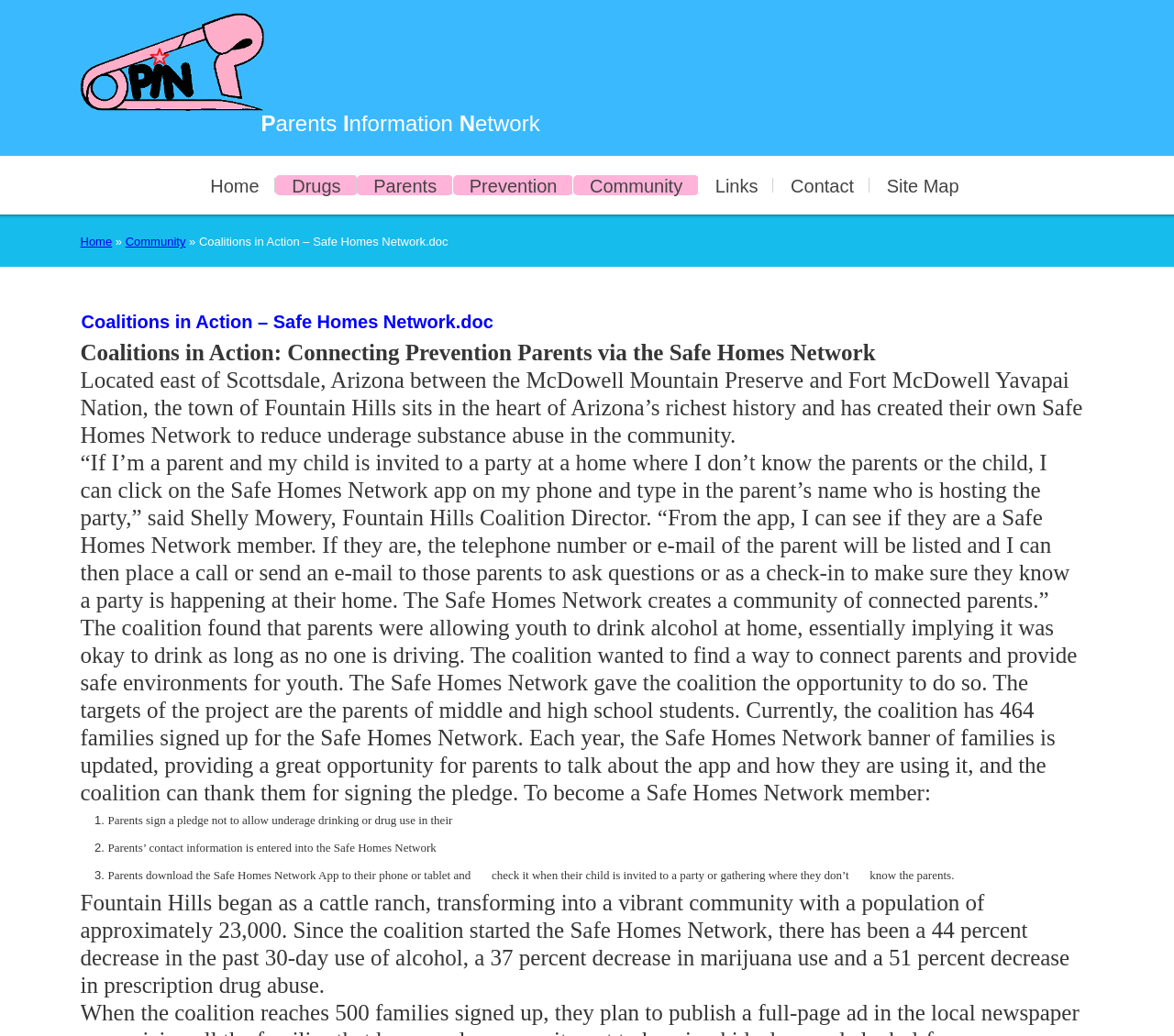With reference to the screenshot, provide a detailed response to the question below:
What is the decrease in prescription drug abuse since the coalition started the Safe Homes Network?

The answer can be found in the text 'Fountain Hills began as a cattle ranch, transforming into a vibrant community with a population of approximately 23,000. Since the coalition started the Safe Homes Network, there has been a 44 percent decrease in the past 30-day use of alcohol, a 37 percent decrease in marijuana use and a 51 percent decrease in prescription drug abuse.'